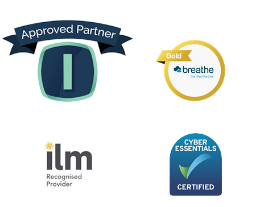What does the 'Gold' logo signify?
Deliver a detailed and extensive answer to the question.

The circular logo marked 'Gold' with the name 'breathe' prominently displayed is located below the 'Approved Partner' badge. This logo suggests that the company has a partnership or certification related to employee well-being or HR services, highlighting its focus on quality and professional development in this area.